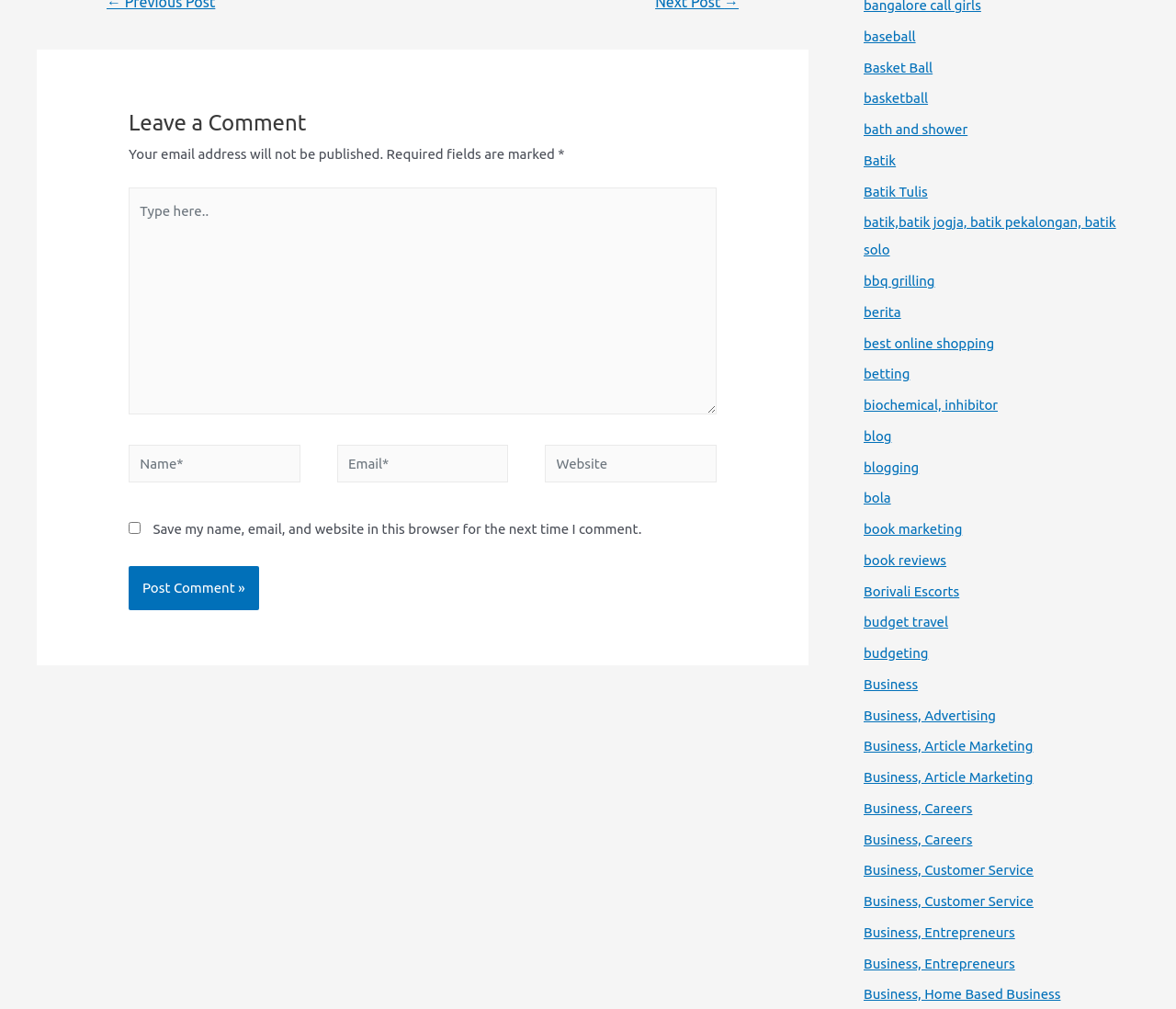Can you identify the bounding box coordinates of the clickable region needed to carry out this instruction: 'Click the Post Comment button'? The coordinates should be four float numbers within the range of 0 to 1, stated as [left, top, right, bottom].

[0.109, 0.561, 0.22, 0.604]